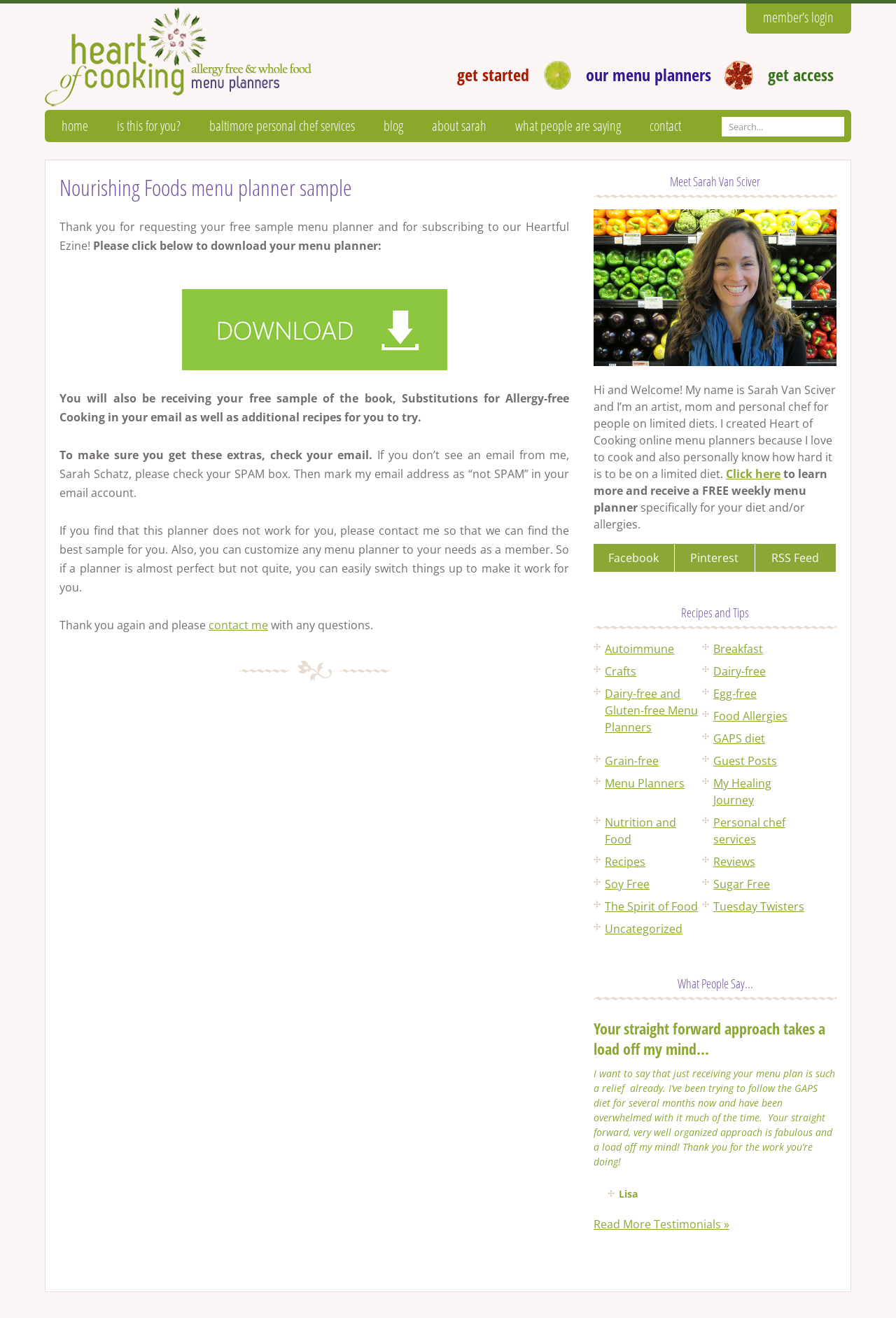How many testimonials are there on the webpage?
Please use the image to provide a one-word or short phrase answer.

1